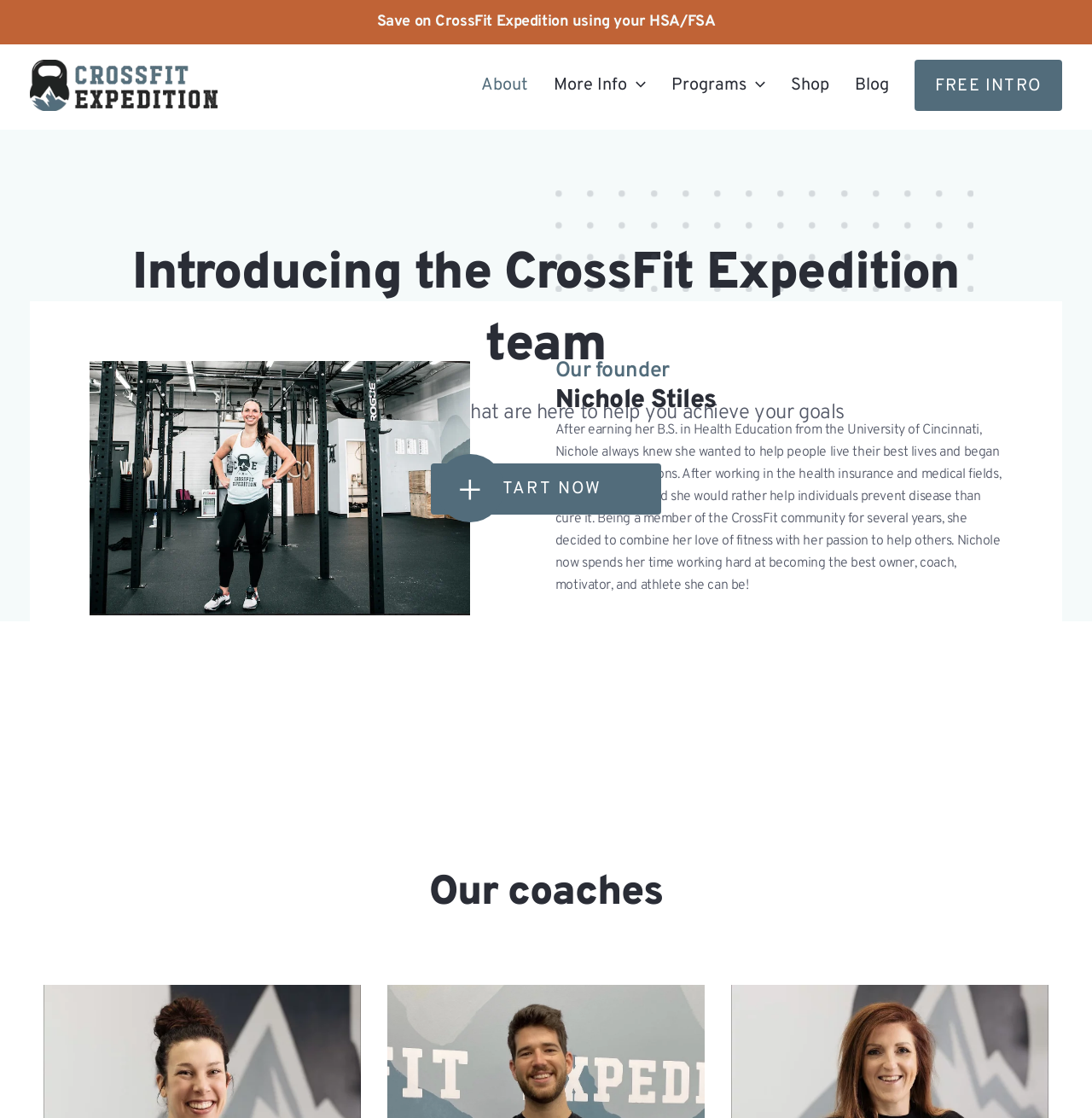Given the element description: "Free Intro", predict the bounding box coordinates of the UI element it refers to, using four float numbers between 0 and 1, i.e., [left, top, right, bottom].

[0.838, 0.053, 0.973, 0.099]